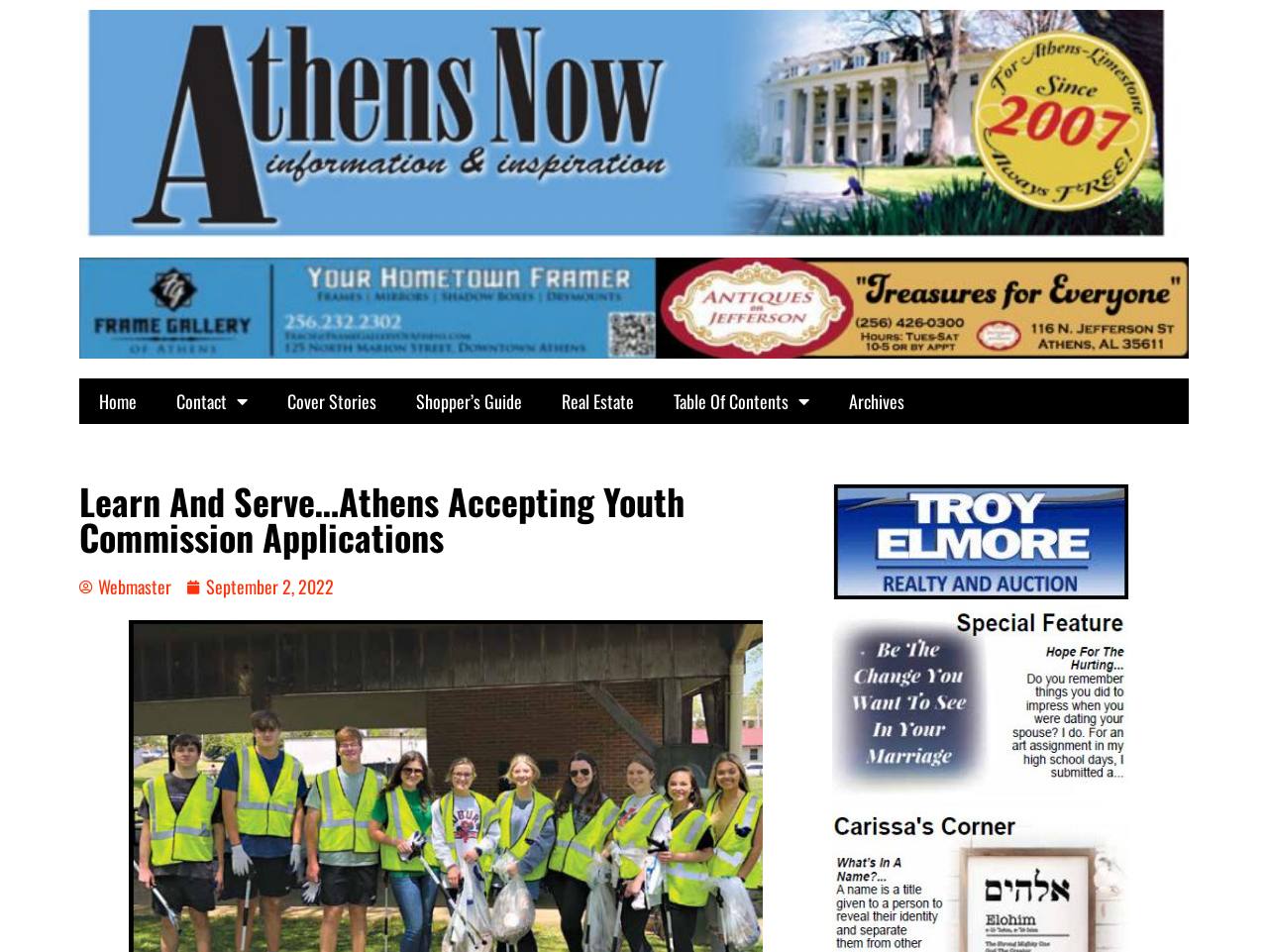How many time elements are there on the webpage?
By examining the image, provide a one-word or phrase answer.

1